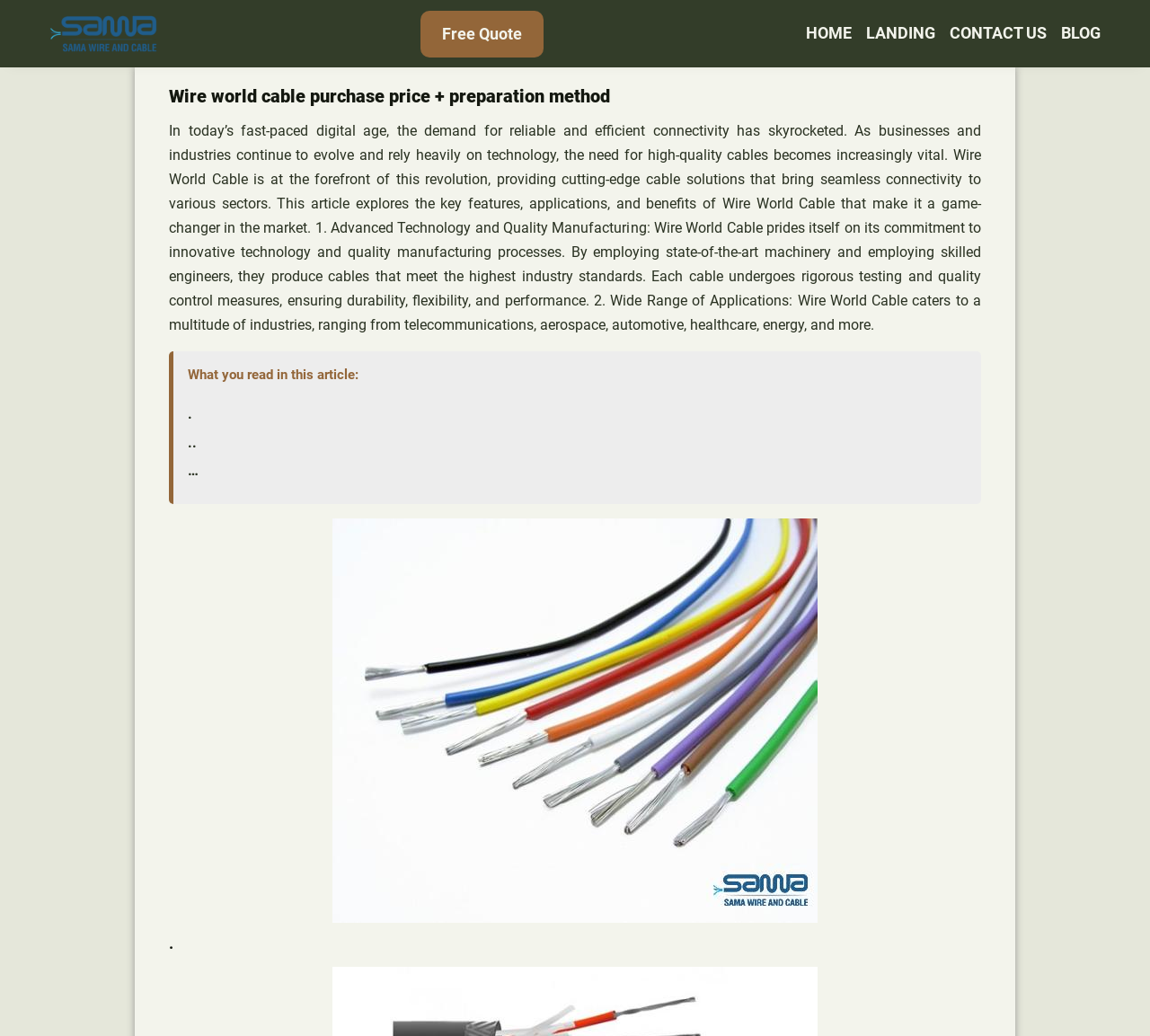Respond to the question below with a concise word or phrase:
How many images are on the webpage?

2